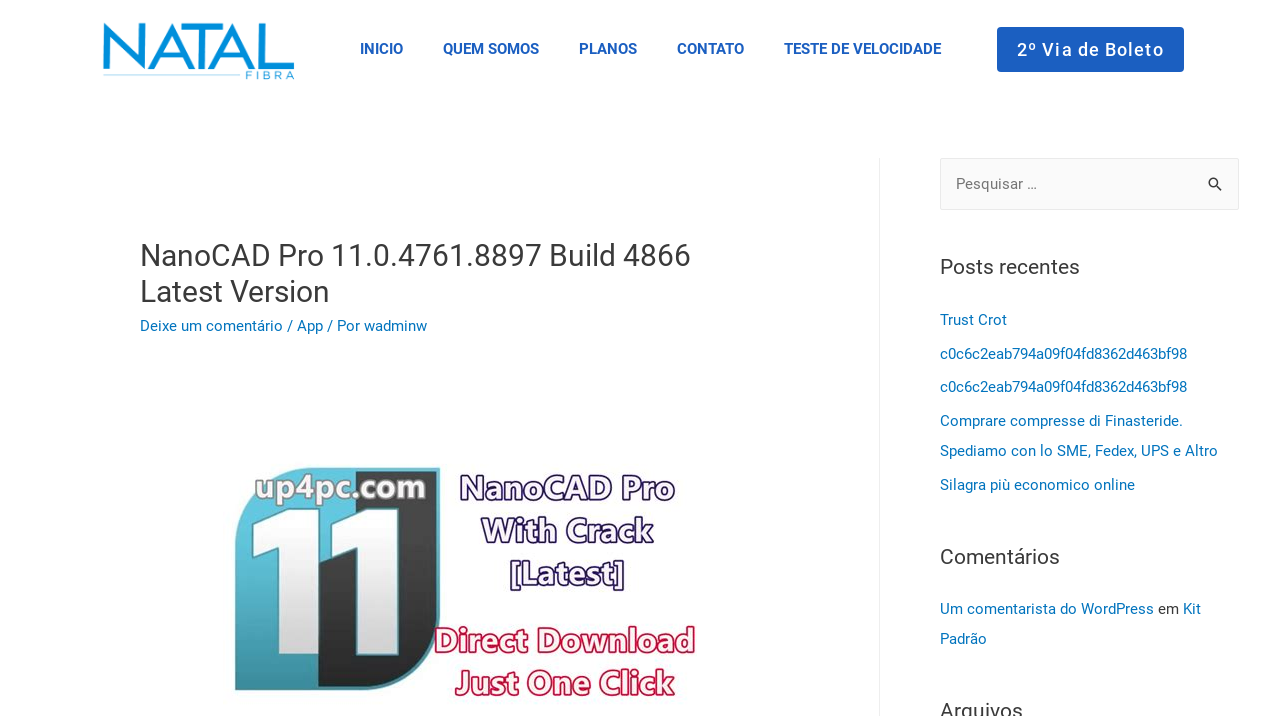Please determine the bounding box coordinates of the element to click on in order to accomplish the following task: "Search for something". Ensure the coordinates are four float numbers ranging from 0 to 1, i.e., [left, top, right, bottom].

[0.734, 0.221, 0.968, 0.294]